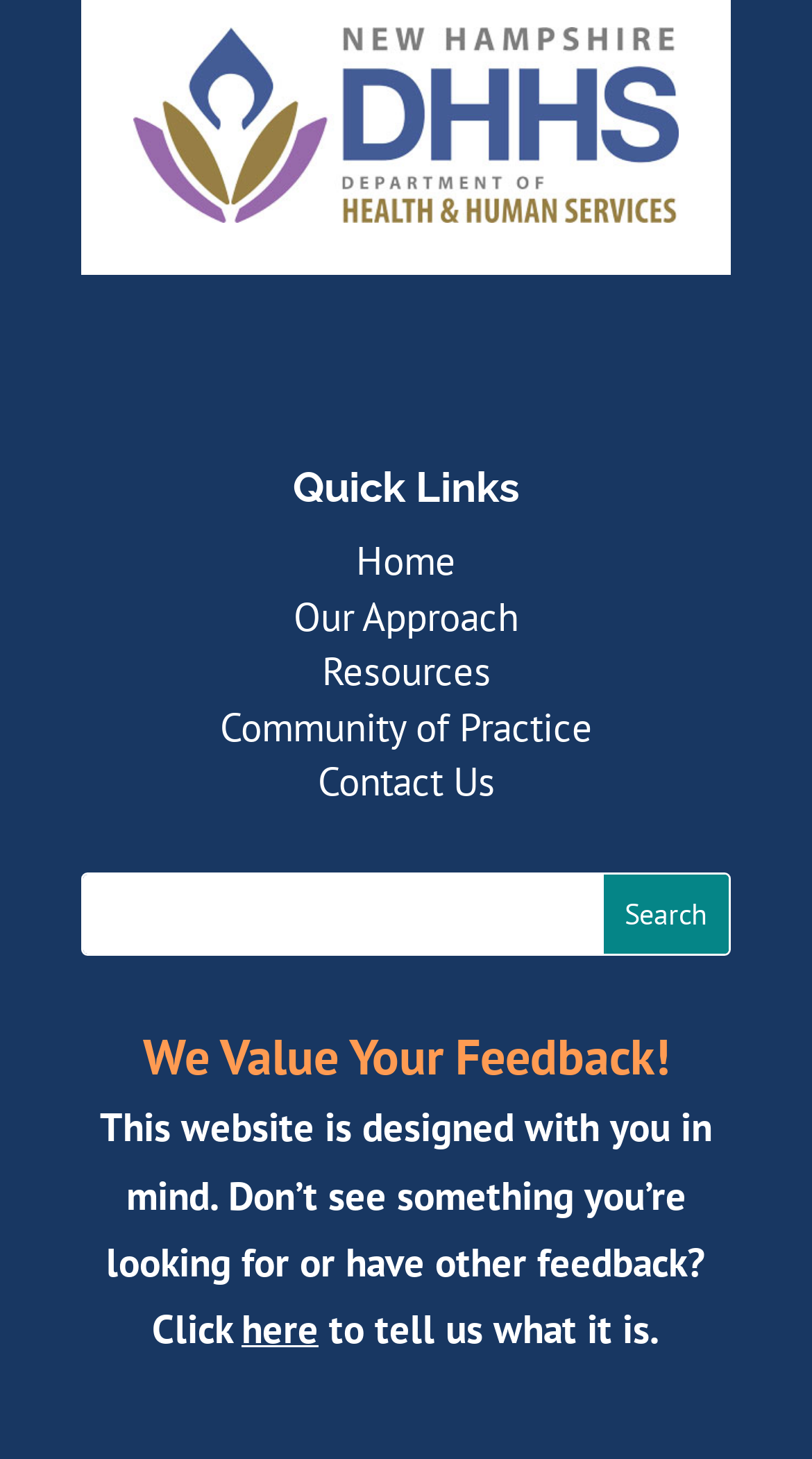How many links are there under 'Quick Links'?
From the image, respond using a single word or phrase.

5